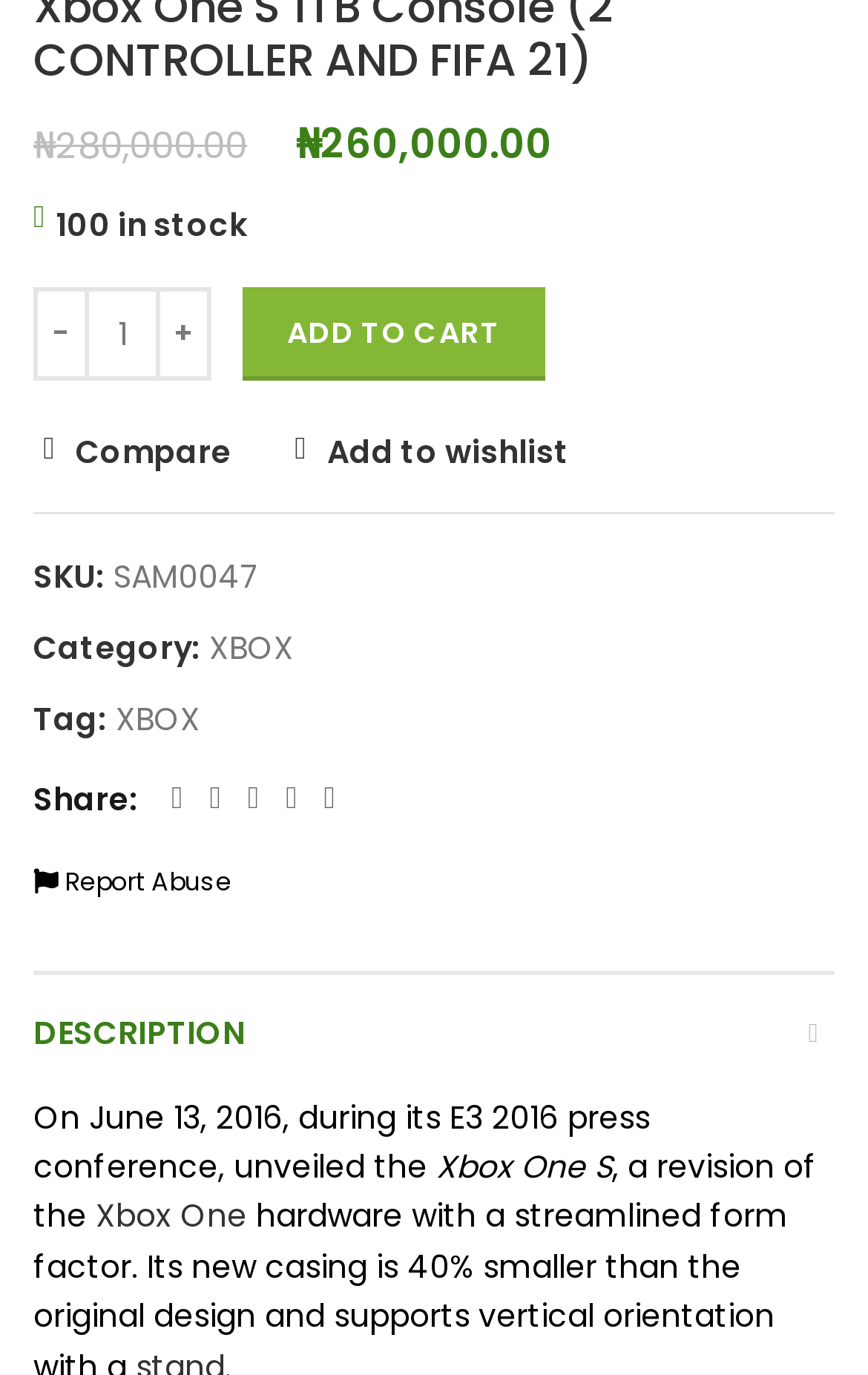Identify the bounding box for the UI element specified in this description: "Report Abuse". The coordinates must be four float numbers between 0 and 1, formatted as [left, top, right, bottom].

[0.038, 0.628, 0.267, 0.657]